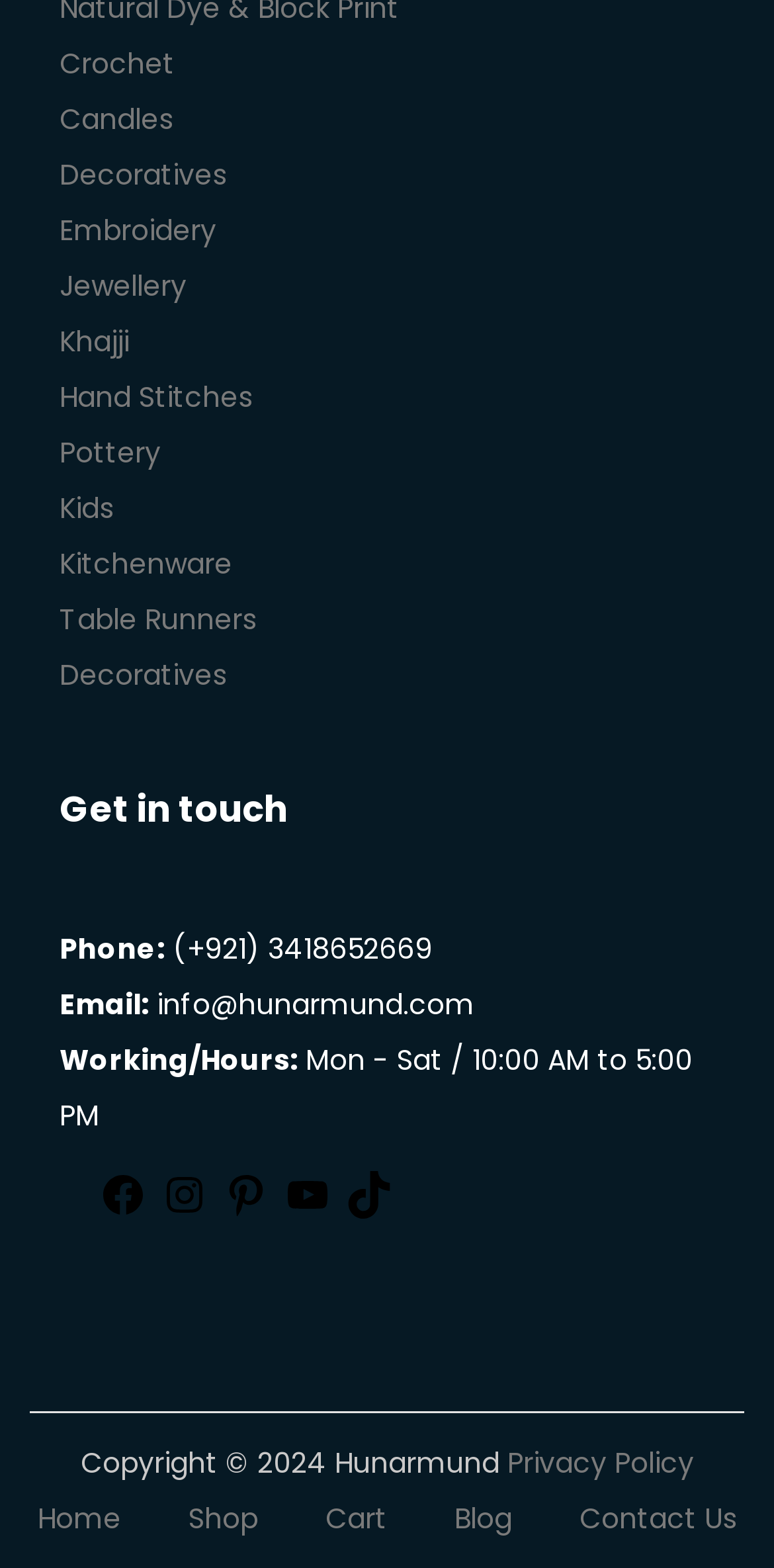From the given element description: "aria-label="Toggle mobile menu"", find the bounding box for the UI element. Provide the coordinates as four float numbers between 0 and 1, in the order [left, top, right, bottom].

None